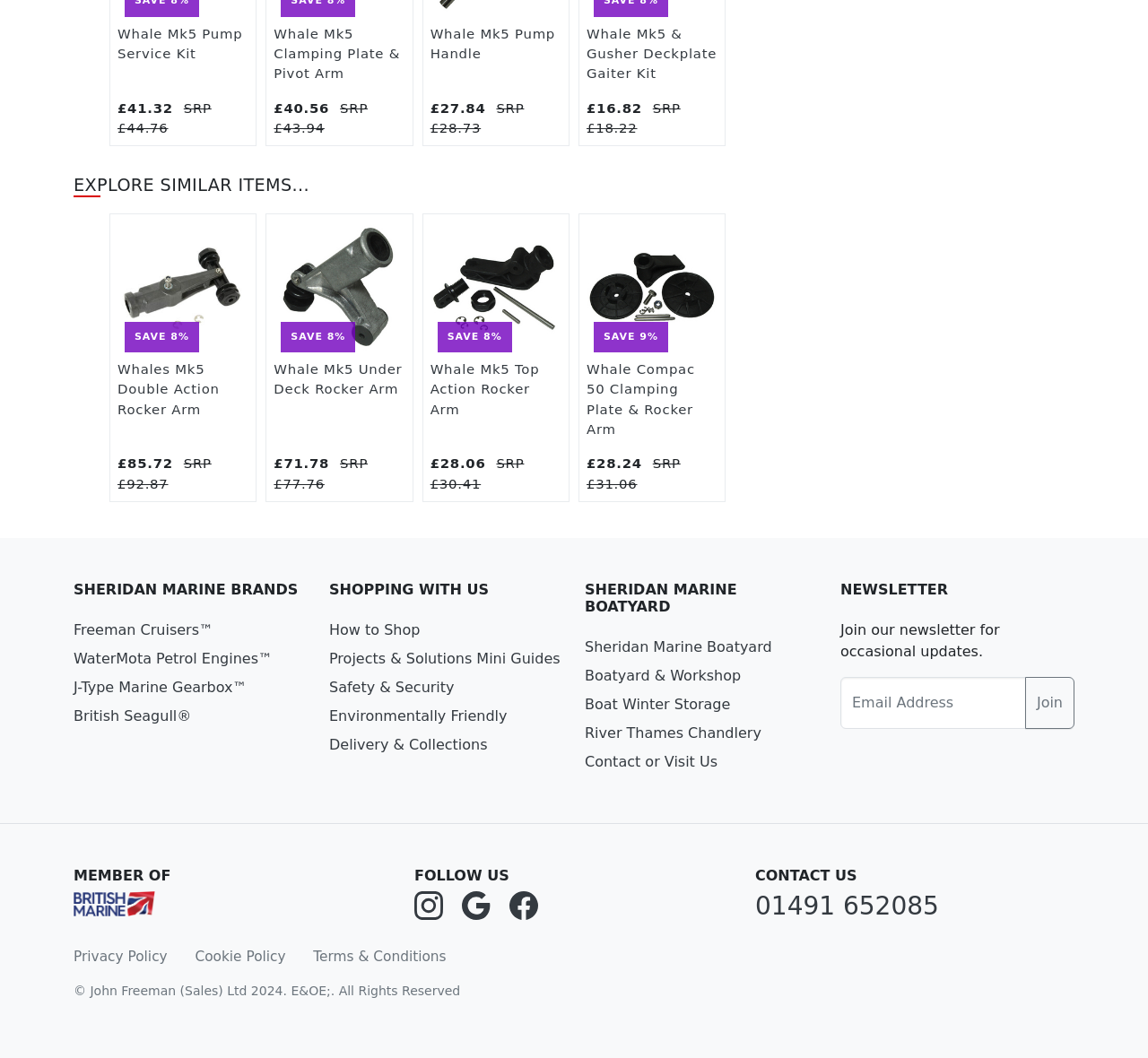What is the purpose of the 'Explore our Sheridan Marine brands' section?
Provide a fully detailed and comprehensive answer to the question.

The section 'Explore our Sheridan Marine brands' contains links to different brands, such as Freeman Cruisers, WaterMota Petrol Engines, and J-Type Marine Gearbox. This suggests that the purpose of this section is to showcase the various brands offered by Sheridan Marine.